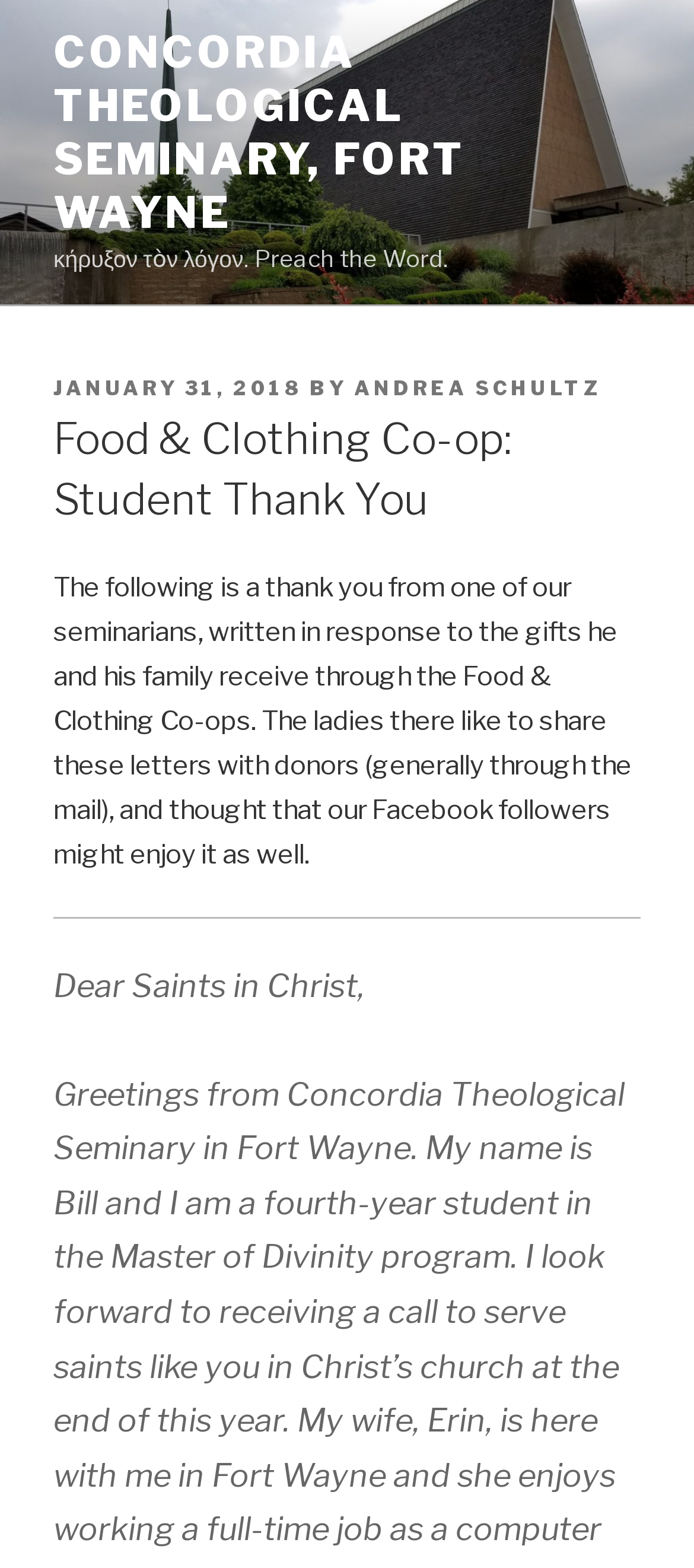What is the date of the post?
Using the image, respond with a single word or phrase.

January 31, 2018